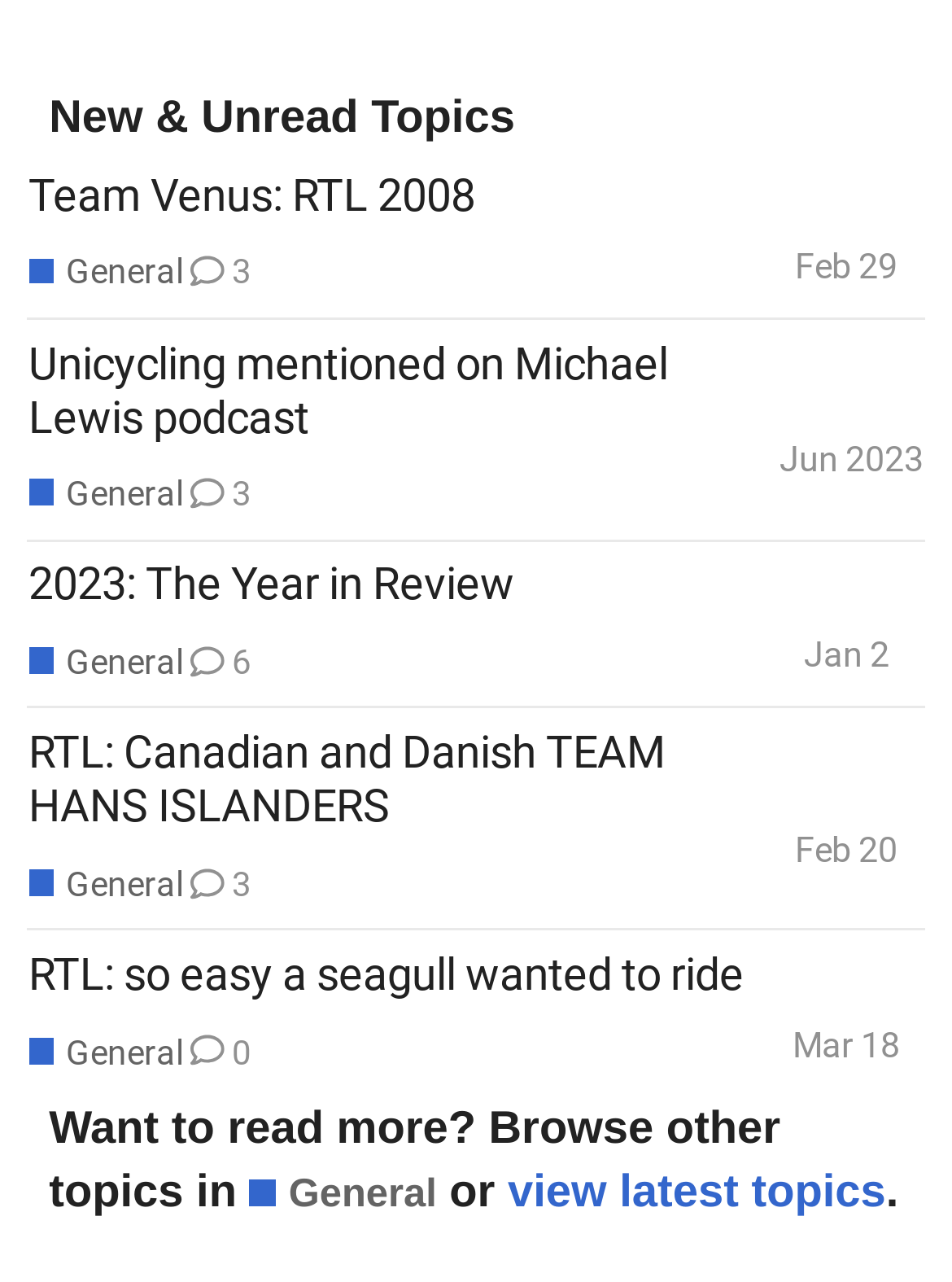Determine the bounding box coordinates for the area that needs to be clicked to fulfill this task: "Browse other topics in General". The coordinates must be given as four float numbers between 0 and 1, i.e., [left, top, right, bottom].

[0.262, 0.911, 0.459, 0.954]